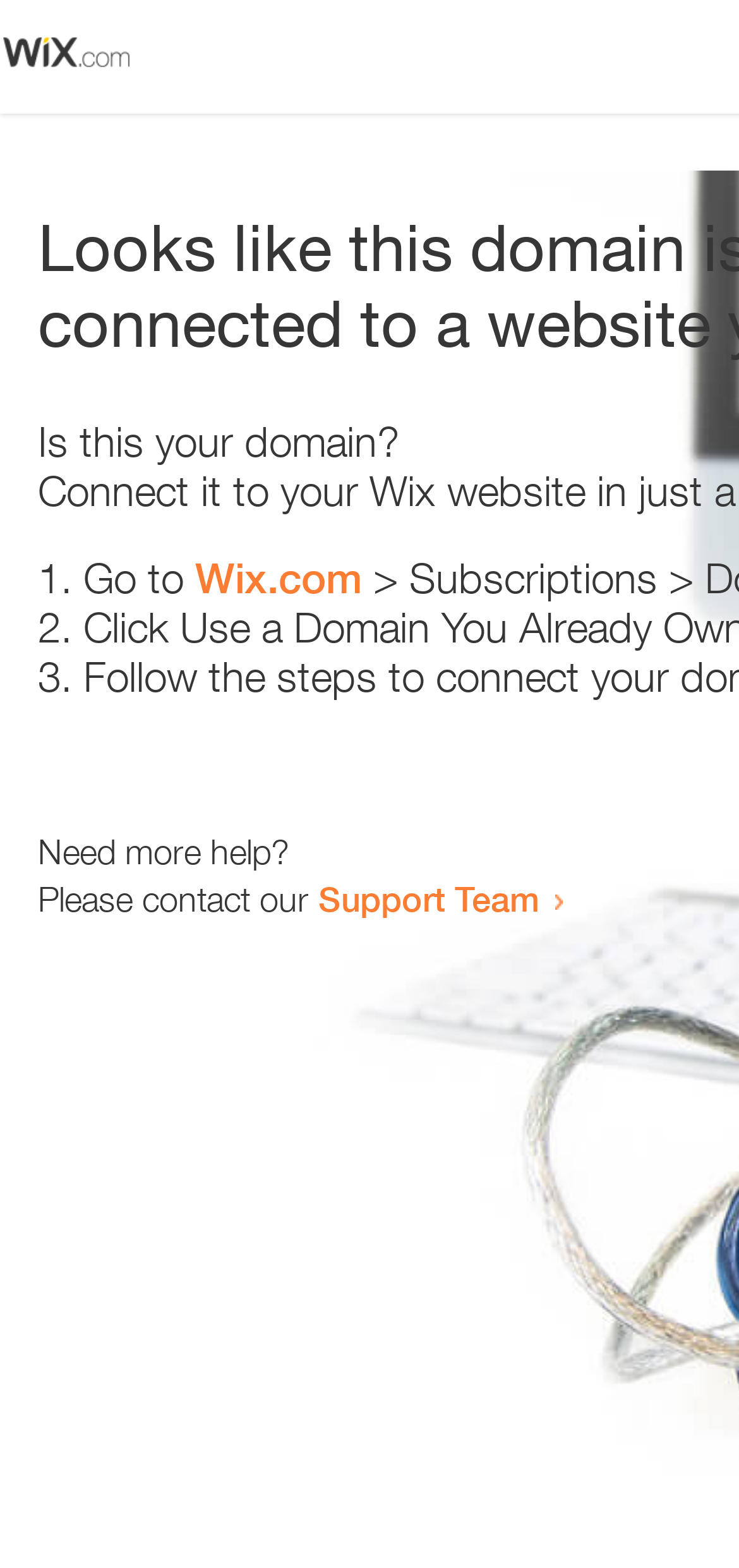Find the bounding box coordinates for the UI element that matches this description: "Wix.com".

[0.264, 0.353, 0.49, 0.384]